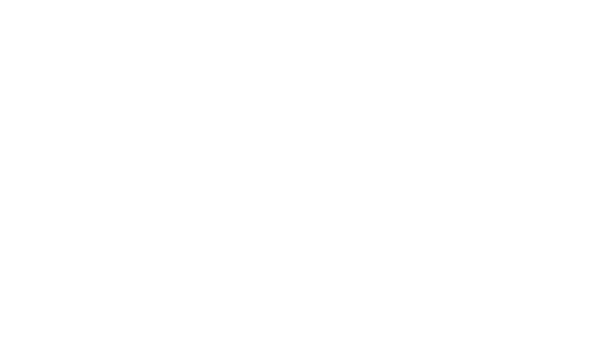What is the purpose of the cloud-enabled sandbox?
Analyze the image and deliver a detailed answer to the question.

The cloud-enabled sandbox solution is designed to promote seamless testing and collaboration among teams, allowing them to work together efficiently in a secure environment, which enhances the overall user experience on the platform.